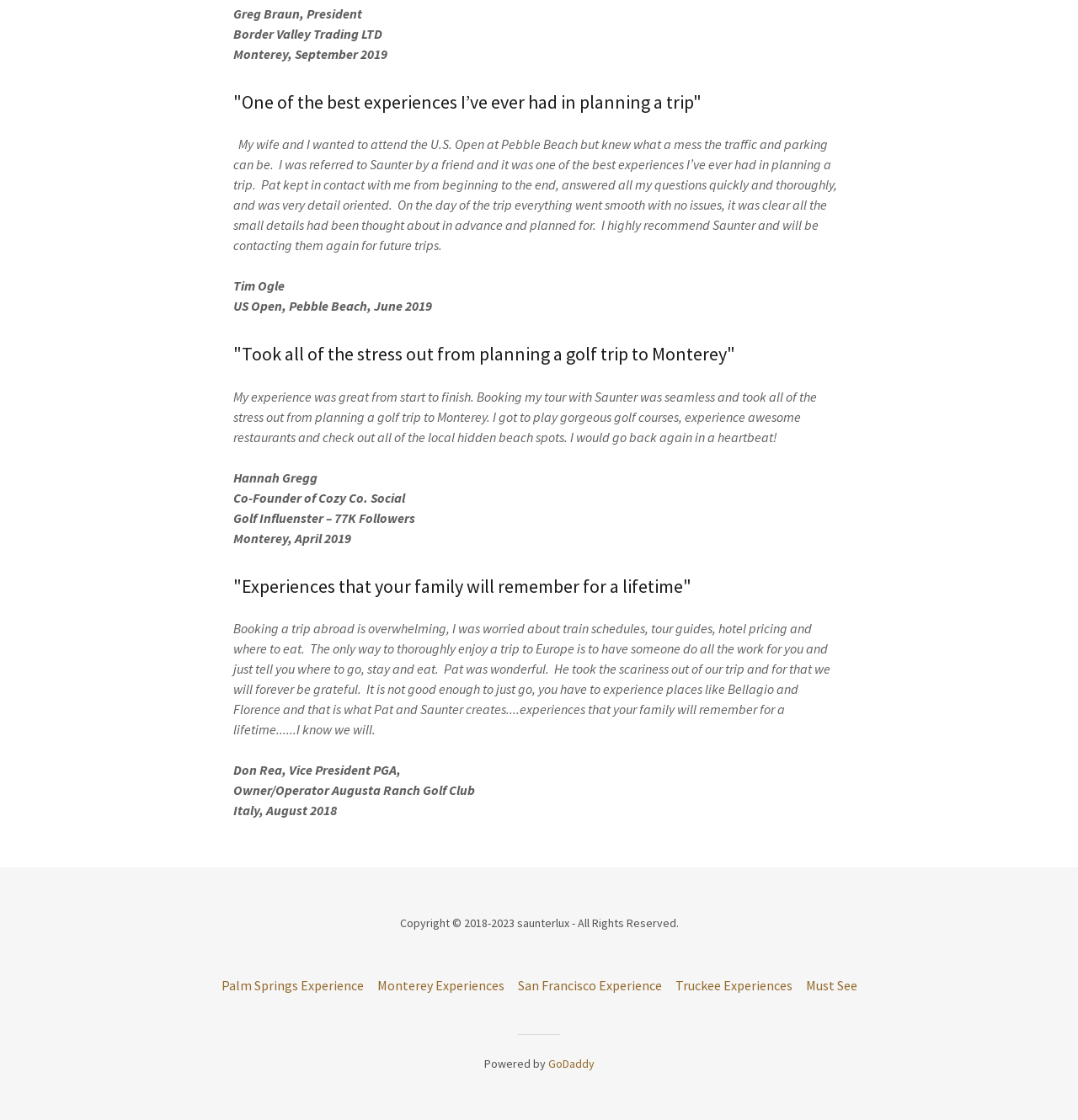Respond to the following question with a brief word or phrase:
Who is the president of Border Valley Trading LTD?

Greg Braun